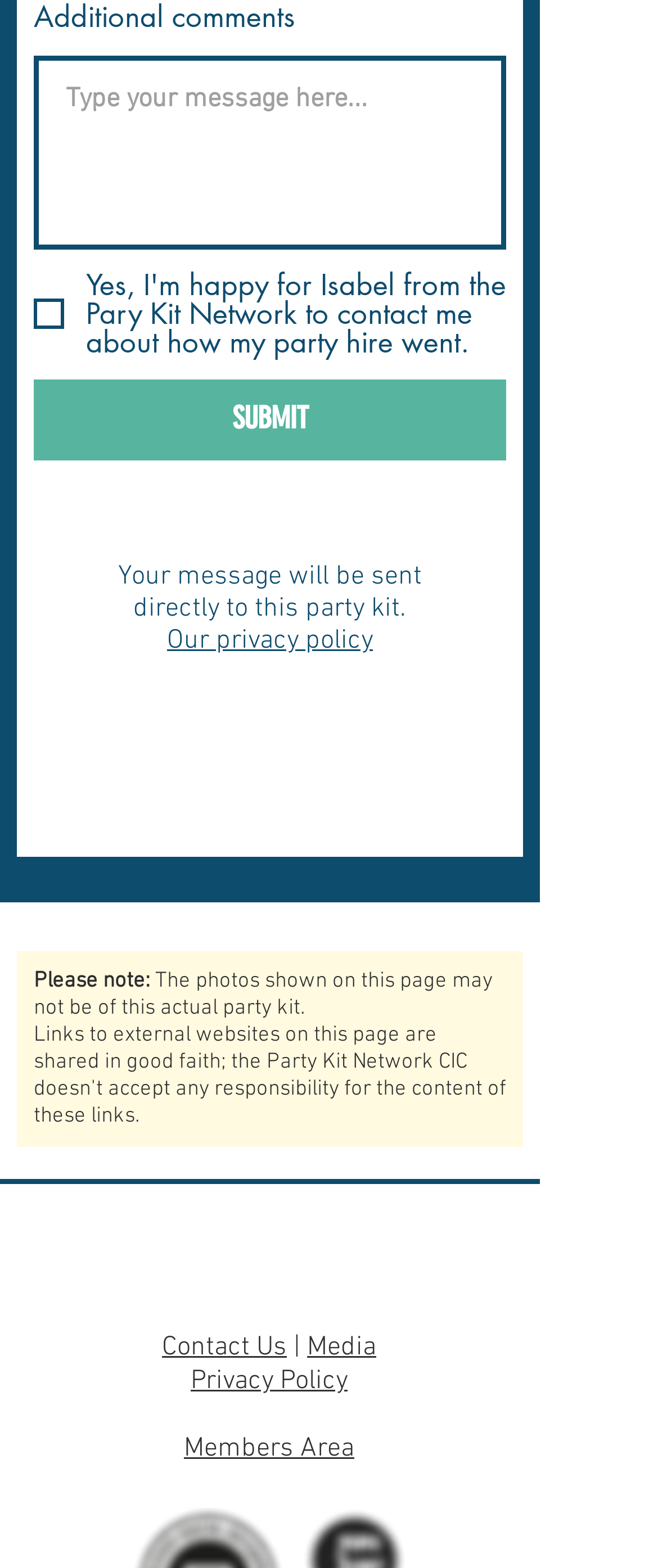With reference to the screenshot, provide a detailed response to the question below:
How many social media links are there?

The list element labeled 'Social Bar' contains five link elements, each corresponding to a different social media platform: Facebook, Instagram, Threads, Twitter, and Pinterest.